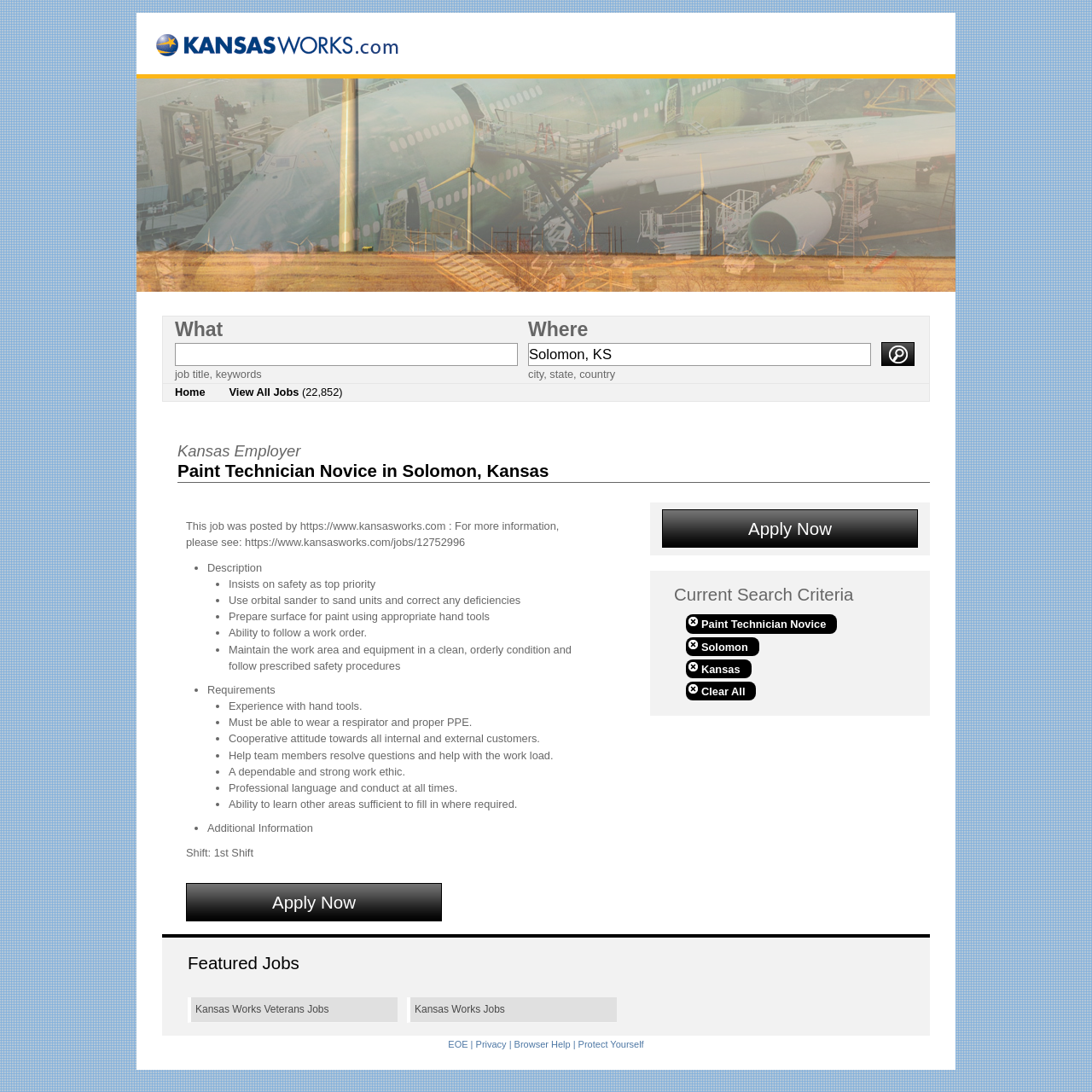What is the first step in the job description?
Based on the screenshot, respond with a single word or phrase.

Insists on safety as top priority